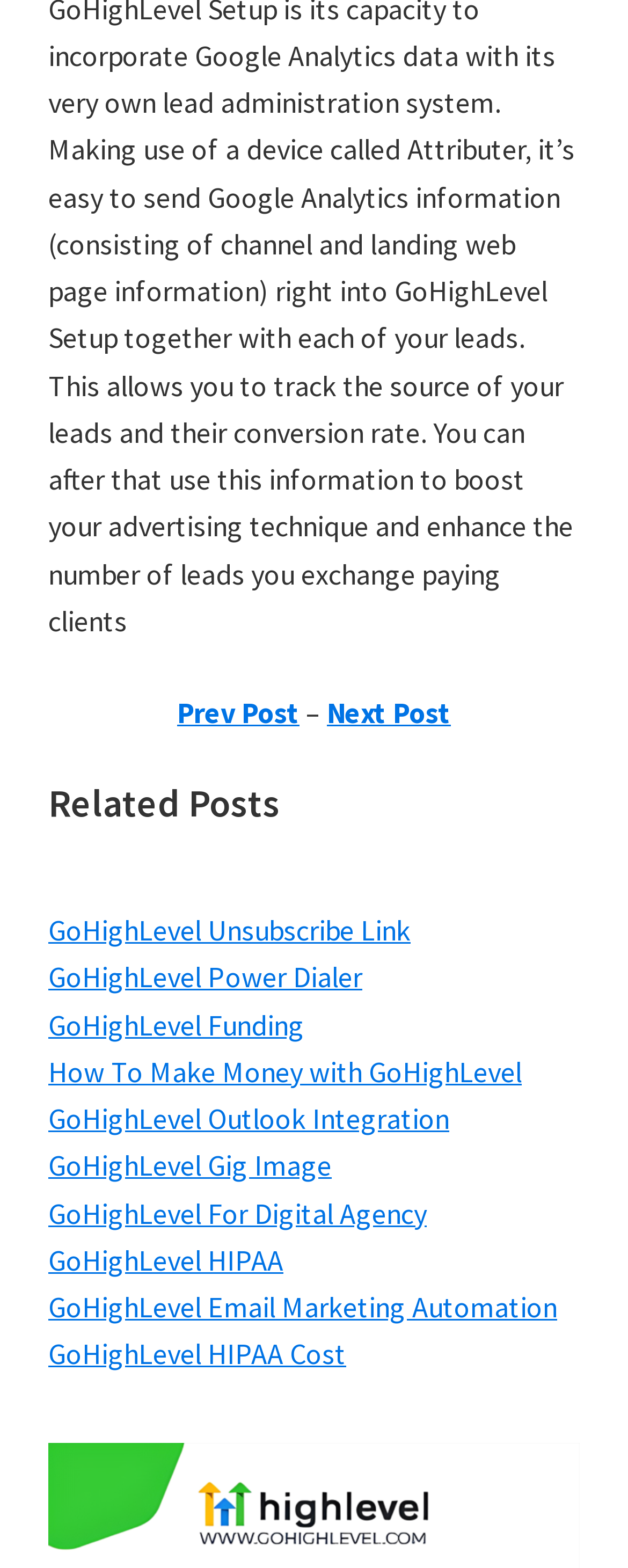Locate the bounding box coordinates of the area where you should click to accomplish the instruction: "Check GoHighLevel HIPAA compliance".

[0.077, 0.792, 0.451, 0.815]